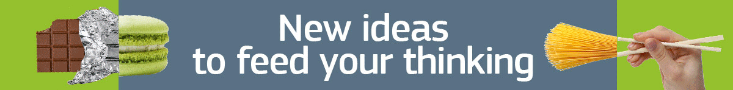What is the dominant color scheme of the background?
Answer the question with a single word or phrase by looking at the picture.

light blue and green